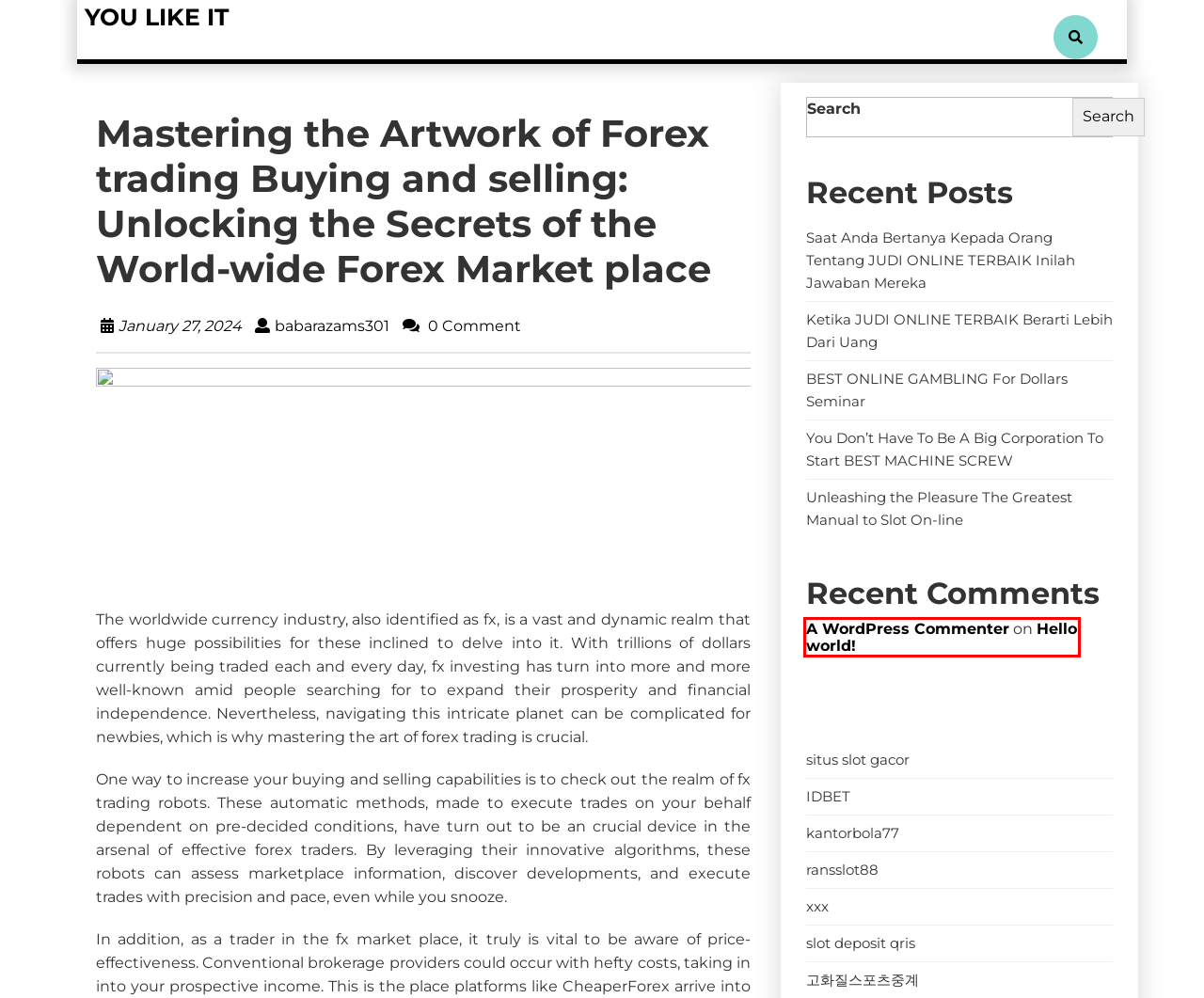Examine the screenshot of a webpage with a red bounding box around a UI element. Select the most accurate webpage description that corresponds to the new page after clicking the highlighted element. Here are the choices:
A. 포시즌 스포츠중계 - 포시즌티비, 중계티비, 스포츠중계, 무료중계, 무료 실시간 tv 중계, nba중계, 야구중계, 농구중계, 해외축구중계, epl중계, 축구중계
B. Unleashing the Pleasure The Greatest Manual to Slot On-line – YOU LIKE IT
C. Ketika JUDI ONLINE TERBAIK Berarti Lebih Dari Uang – YOU LIKE IT
D. January 27, 2024 – YOU LIKE IT
E. babarazams301 – YOU LIKE IT
F. Saat Anda Bertanya Kepada Orang Tentang JUDI ONLINE TERBAIK Inilah Jawaban Mereka – YOU LIKE IT
G. Blog Tool, Publishing Platform, and CMS – WordPress.org
H. Hello world! – YOU LIKE IT

H